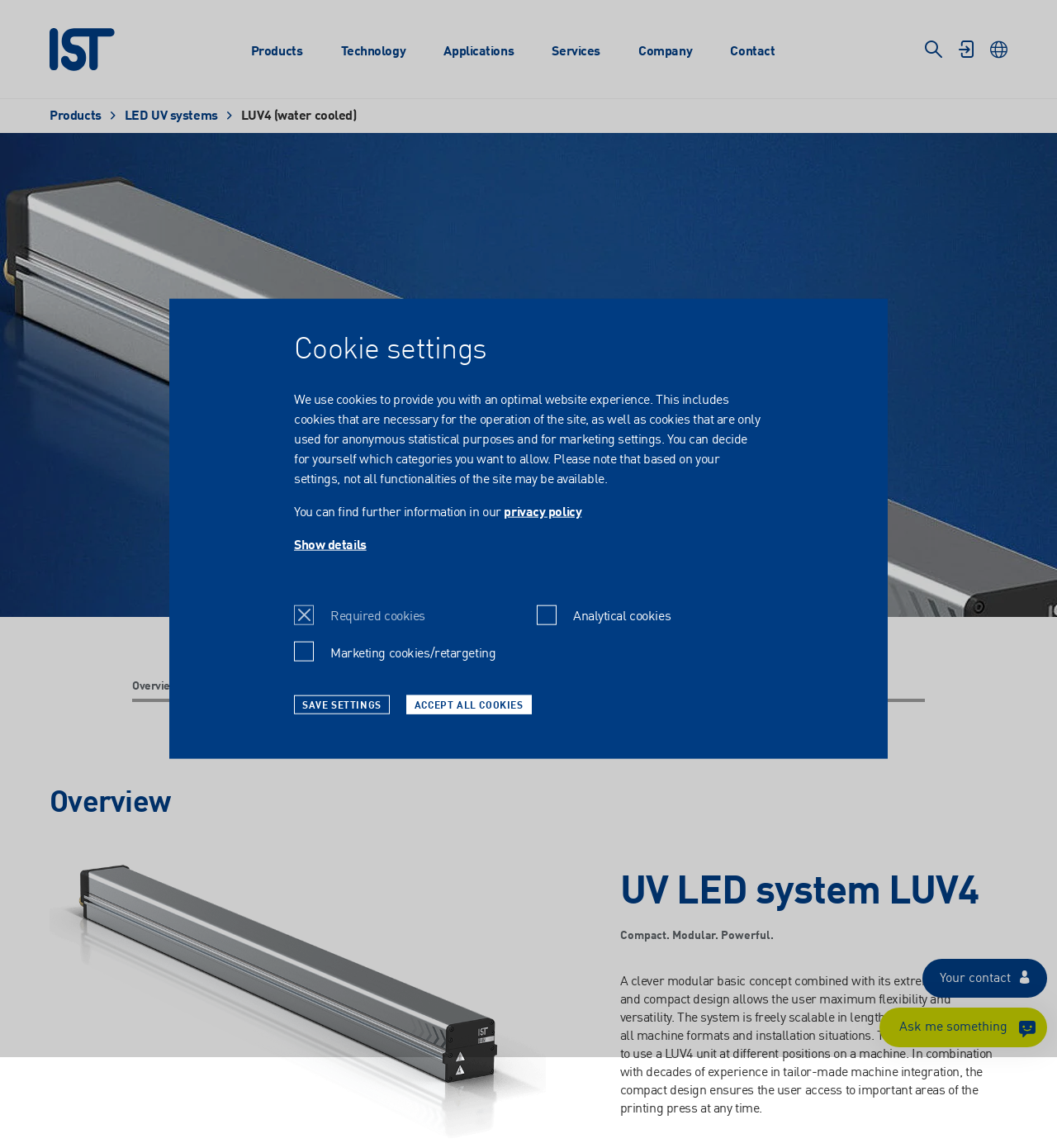Based on the image, give a detailed response to the question: How many types of UV systems are listed on the webpage?

I counted the number of types of UV systems listed on the webpage by looking at the hidden links provided under the 'Products' category. There are at least 10 types of UV systems listed, including BLK, Freecure, BLKs, LE UV, MBSc, MBS L, MBS Li, LUV4, HANDcure, and Spotcure.